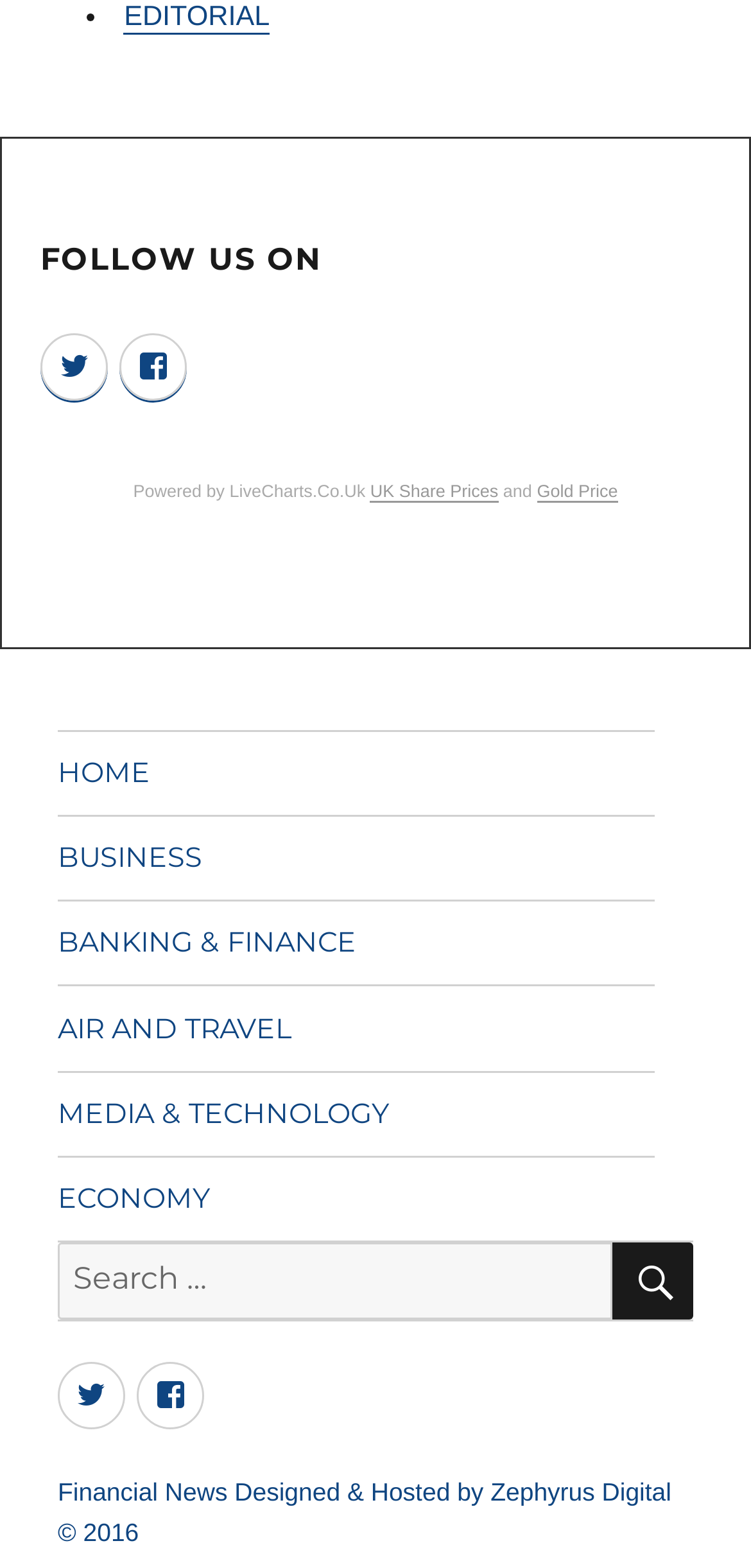How many main menu items are there in the footer?
Using the image as a reference, answer the question with a short word or phrase.

6